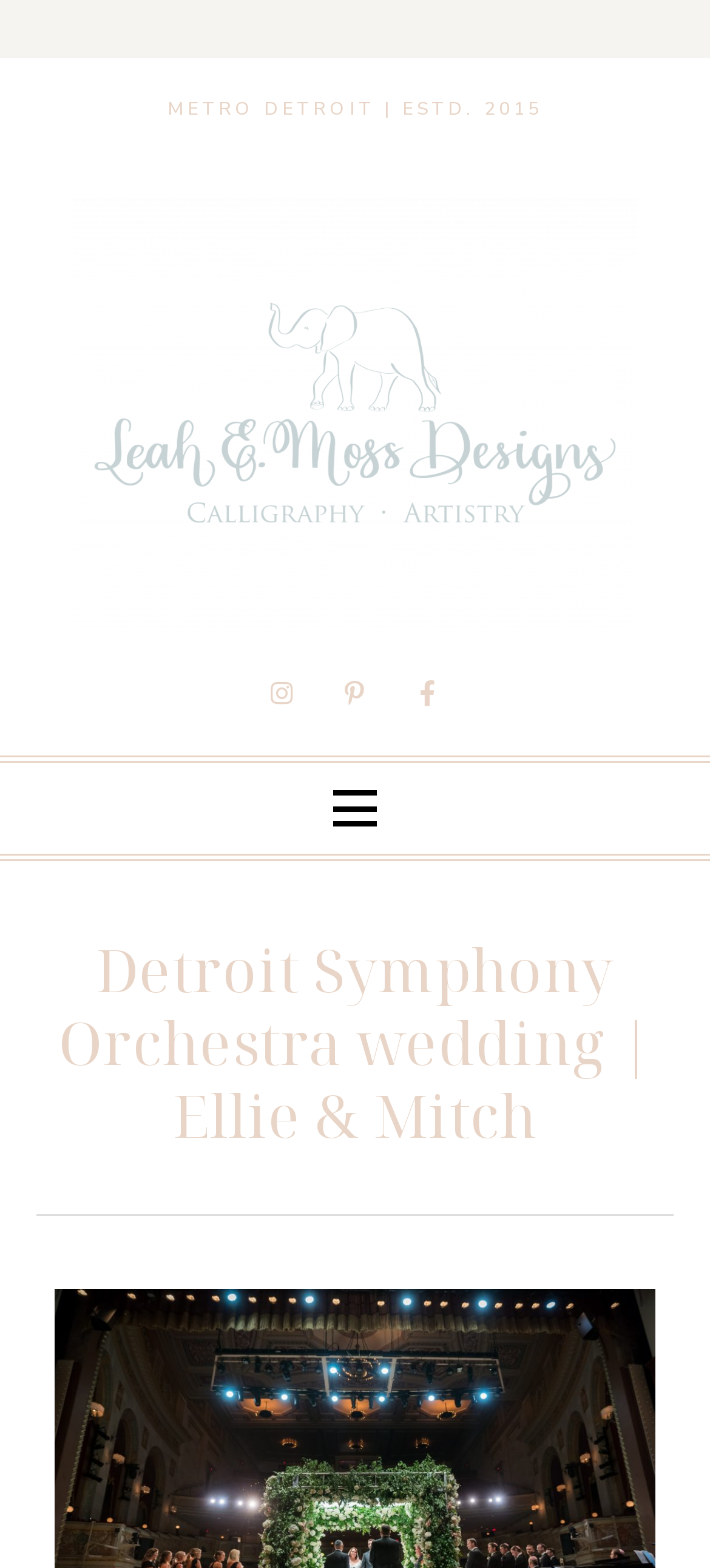Determine the main headline of the webpage and provide its text.

Detroit Symphony Orchestra wedding | Ellie & Mitch